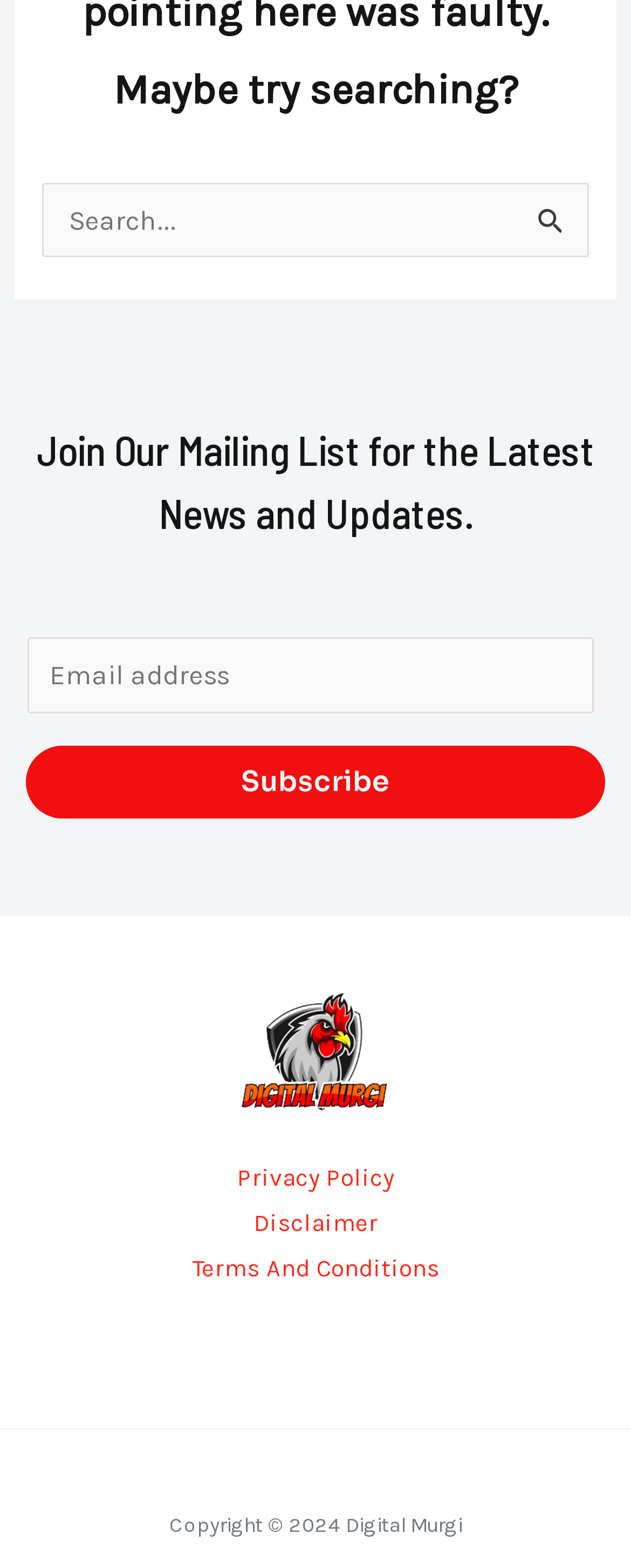Given the description "July 6, 2022July 5, 2022", provide the bounding box coordinates of the corresponding UI element.

None